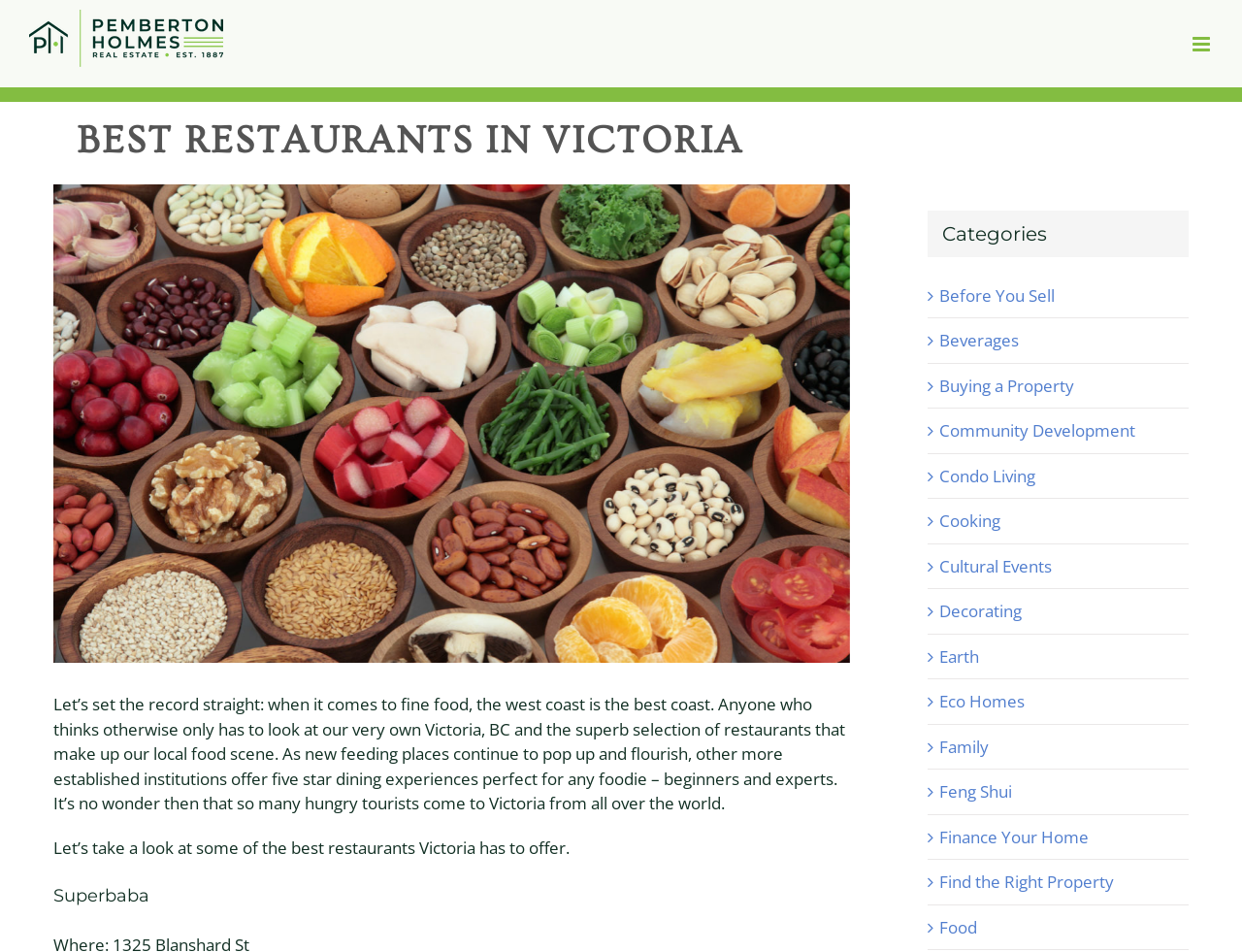Bounding box coordinates are specified in the format (top-left x, top-left y, bottom-right x, bottom-right y). All values are floating point numbers bounded between 0 and 1. Please provide the bounding box coordinate of the region this sentence describes: alt="Pemberton Holmes Nanaimo Office Logo"

[0.023, 0.01, 0.18, 0.07]